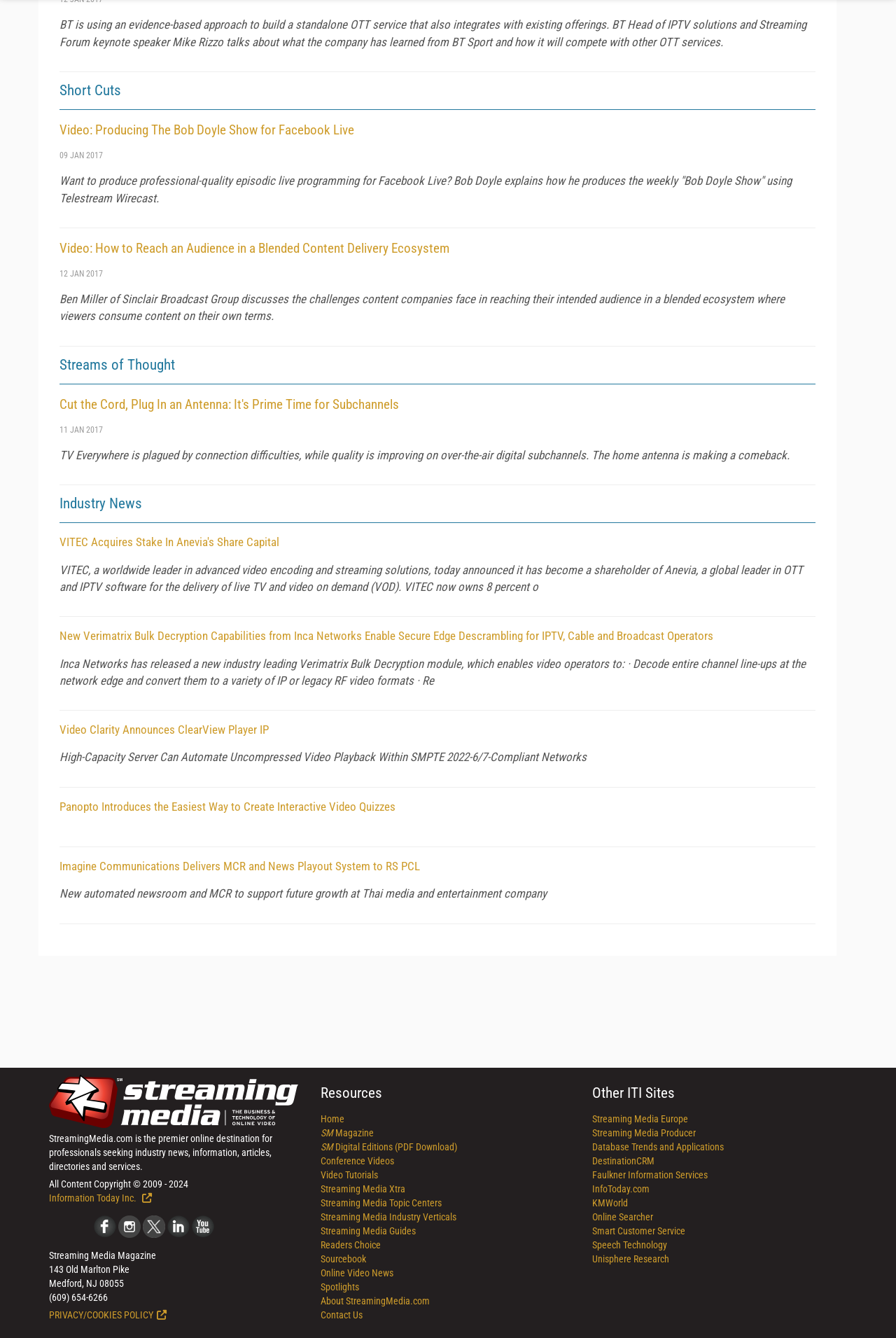Find the bounding box coordinates of the clickable element required to execute the following instruction: "Go to the 'Resources' section". Provide the coordinates as four float numbers between 0 and 1, i.e., [left, top, right, bottom].

[0.358, 0.811, 0.636, 0.823]